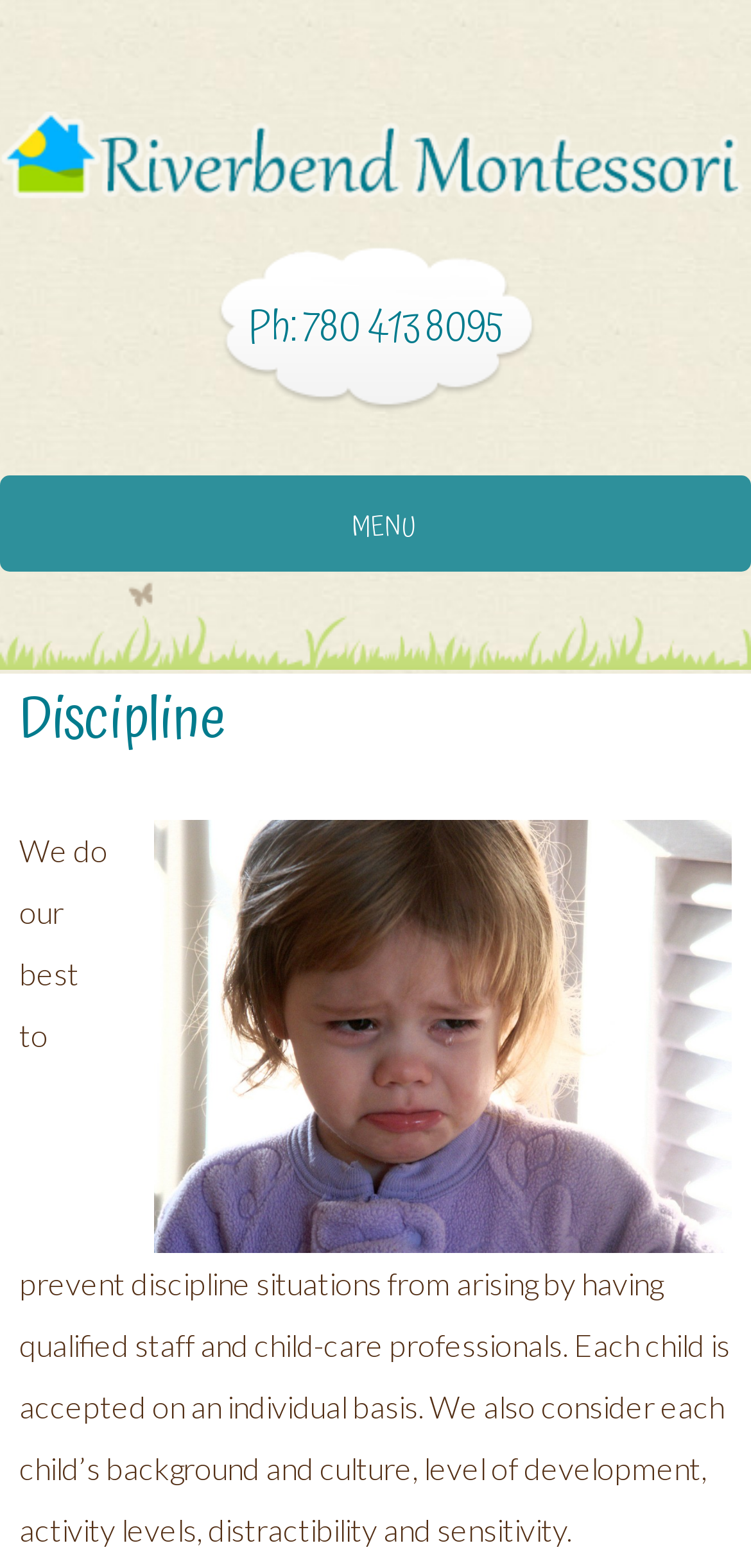Based on the element description Menu, identify the bounding box of the UI element in the given webpage screenshot. The coordinates should be in the format (top-left x, top-left y, bottom-right x, bottom-right y) and must be between 0 and 1.

[0.396, 0.308, 0.627, 0.361]